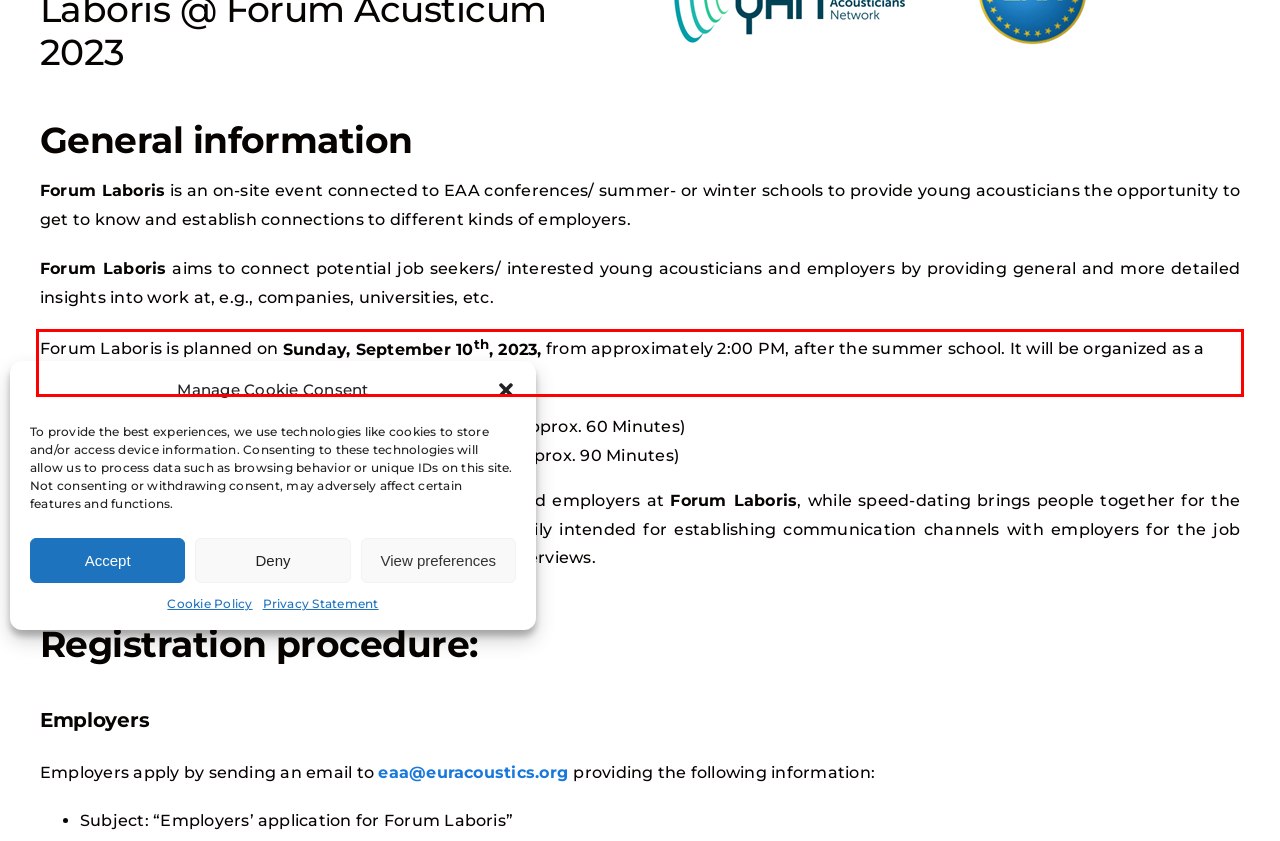Analyze the screenshot of the webpage and extract the text from the UI element that is inside the red bounding box.

Forum Laboris is planned on Sunday, September 10th, 2023, from approximately 2:00 PM, after the summer school. It will be organized as a two-part event: